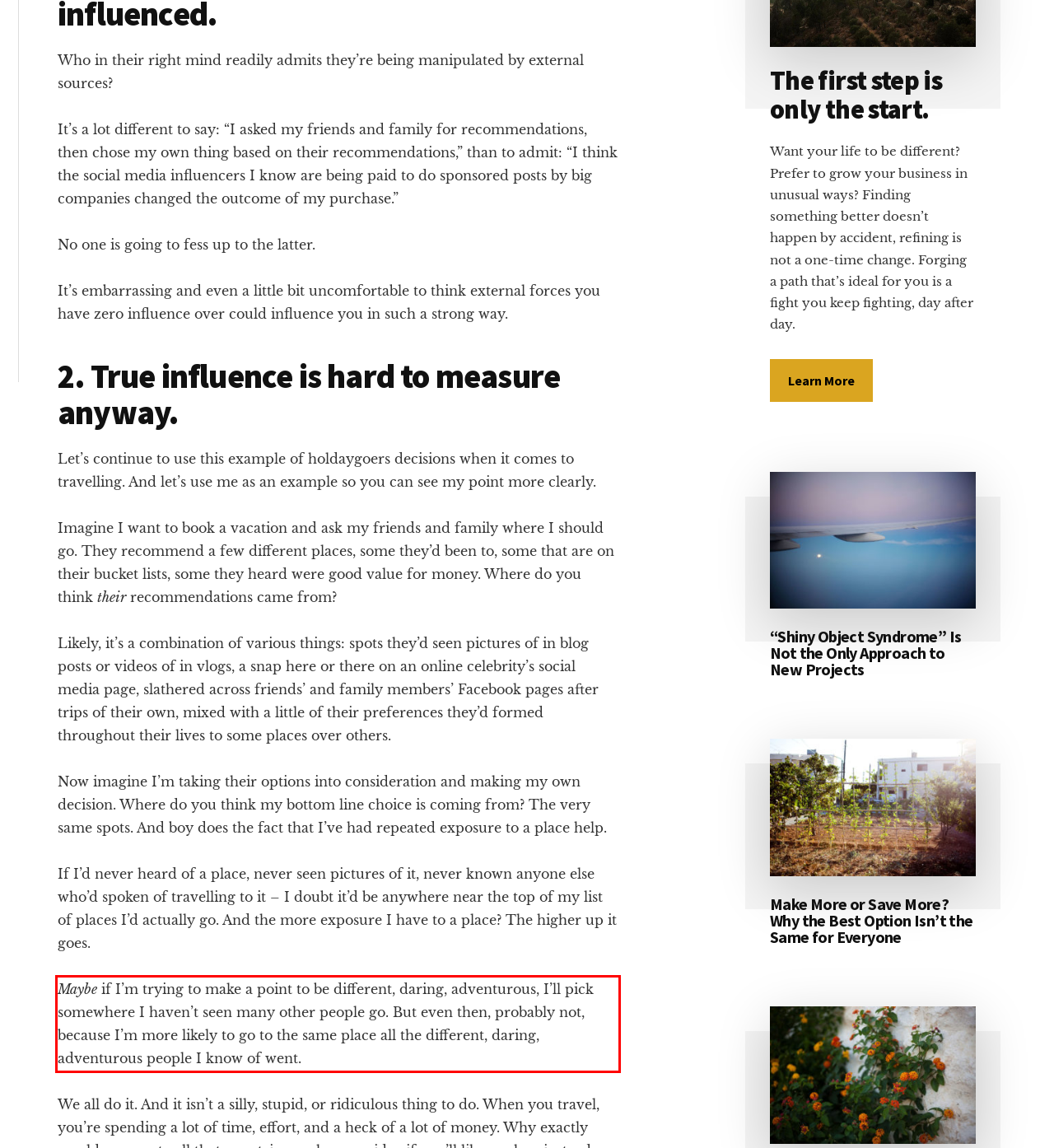Given the screenshot of the webpage, identify the red bounding box, and recognize the text content inside that red bounding box.

Maybe if I’m trying to make a point to be different, daring, adventurous, I’ll pick somewhere I haven’t seen many other people go. But even then, probably not, because I’m more likely to go to the same place all the different, daring, adventurous people I know of went.